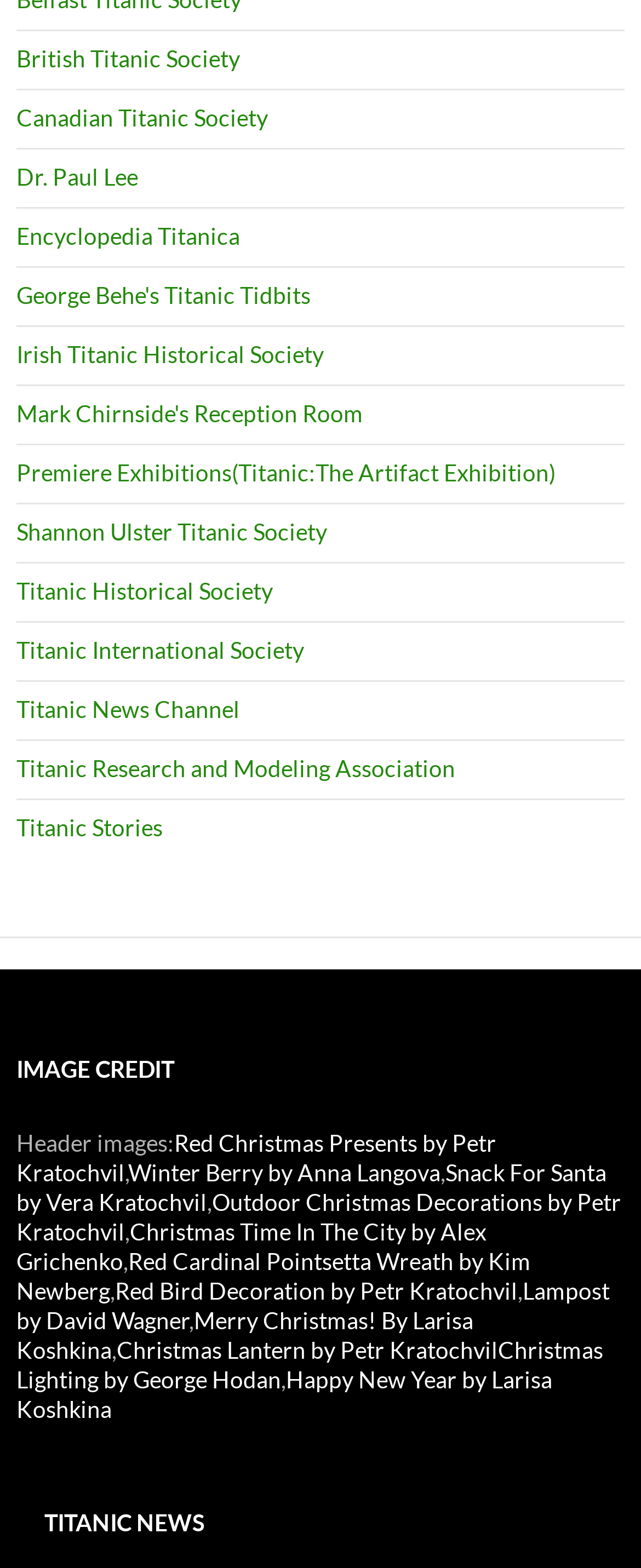Pinpoint the bounding box coordinates of the area that should be clicked to complete the following instruction: "Check the image credit for the header image". The coordinates must be given as four float numbers between 0 and 1, i.e., [left, top, right, bottom].

[0.026, 0.669, 0.974, 0.695]